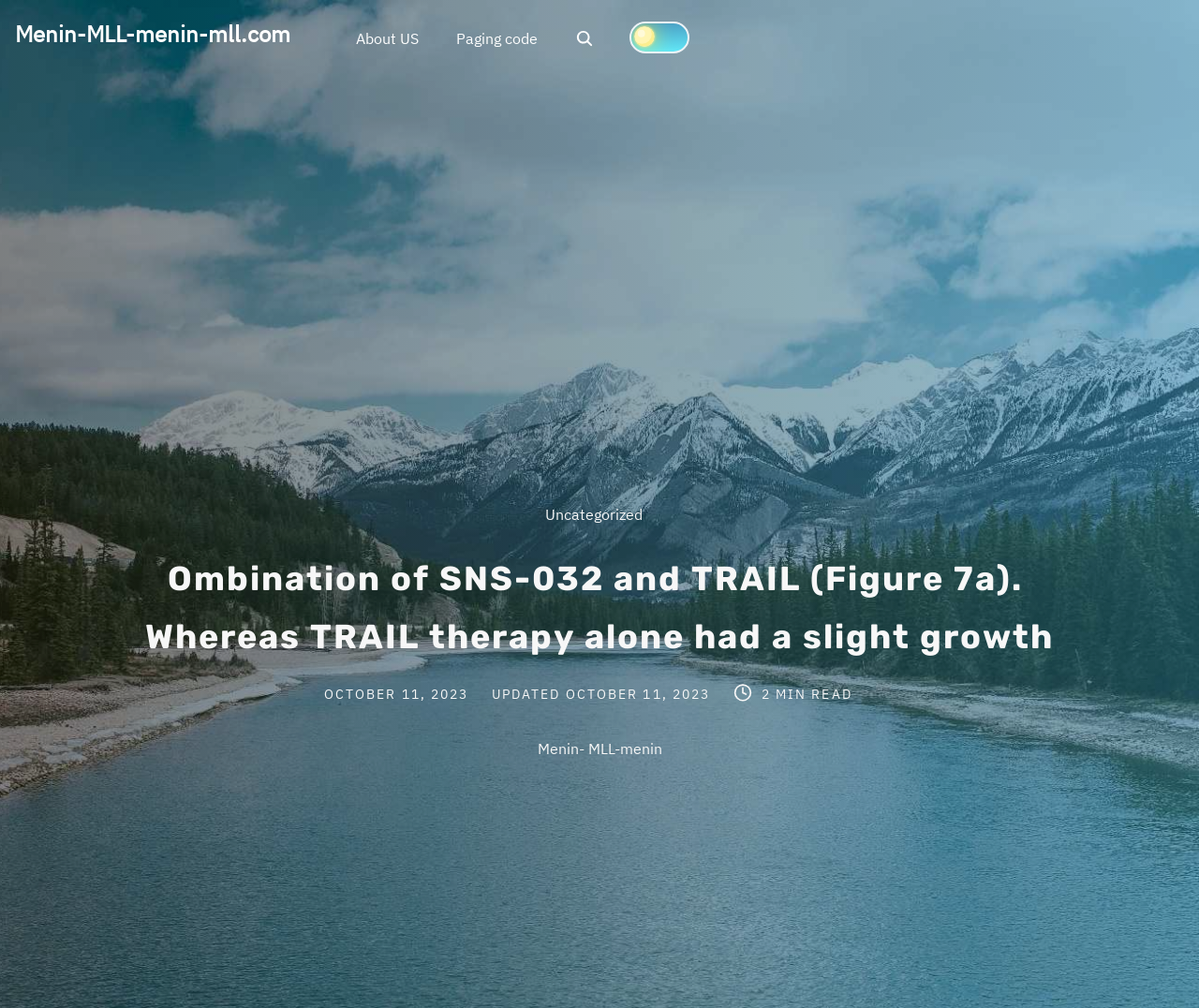What is the last updated date of the post?
Provide a detailed and well-explained answer to the question.

I found the last updated date of the post by looking at the text 'UPDATED' next to the 'Post last updated date' text.